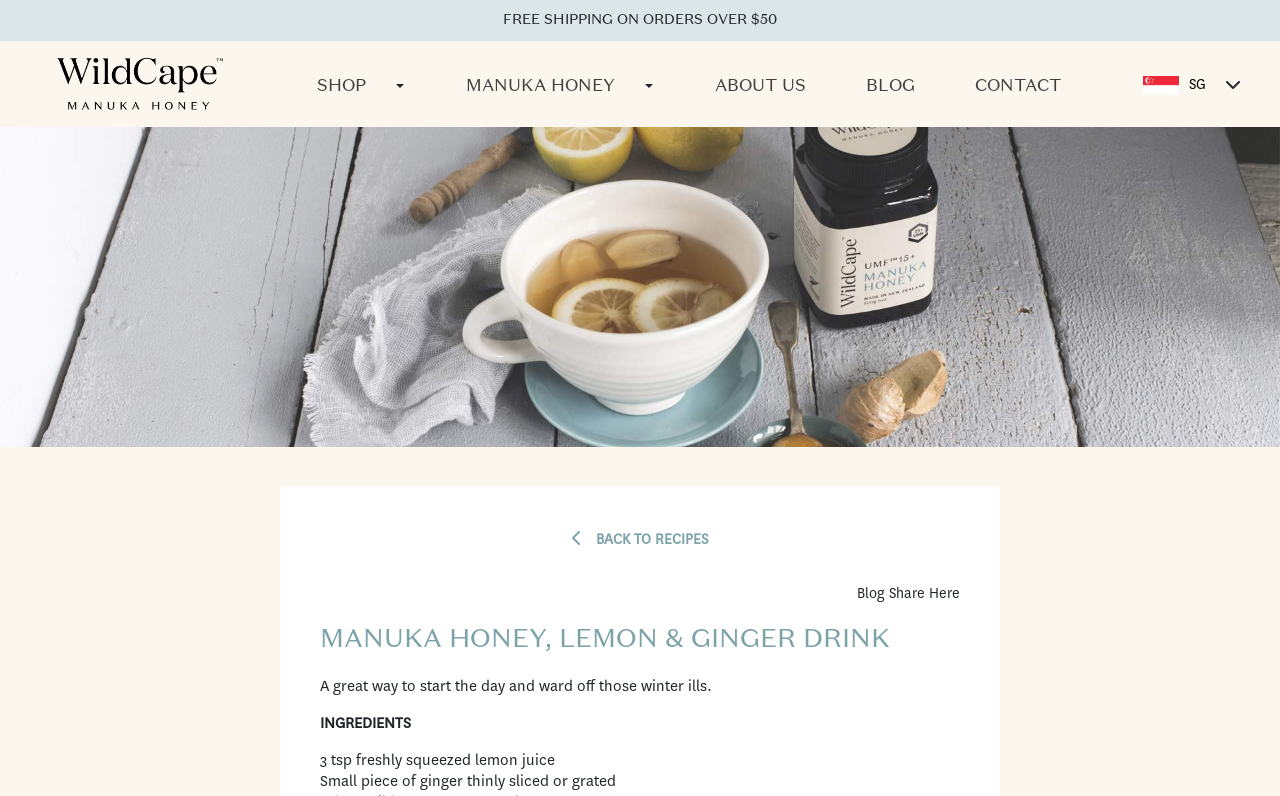Determine the main heading text of the webpage.

MANUKA HONEY, LEMON & GINGER DRINK